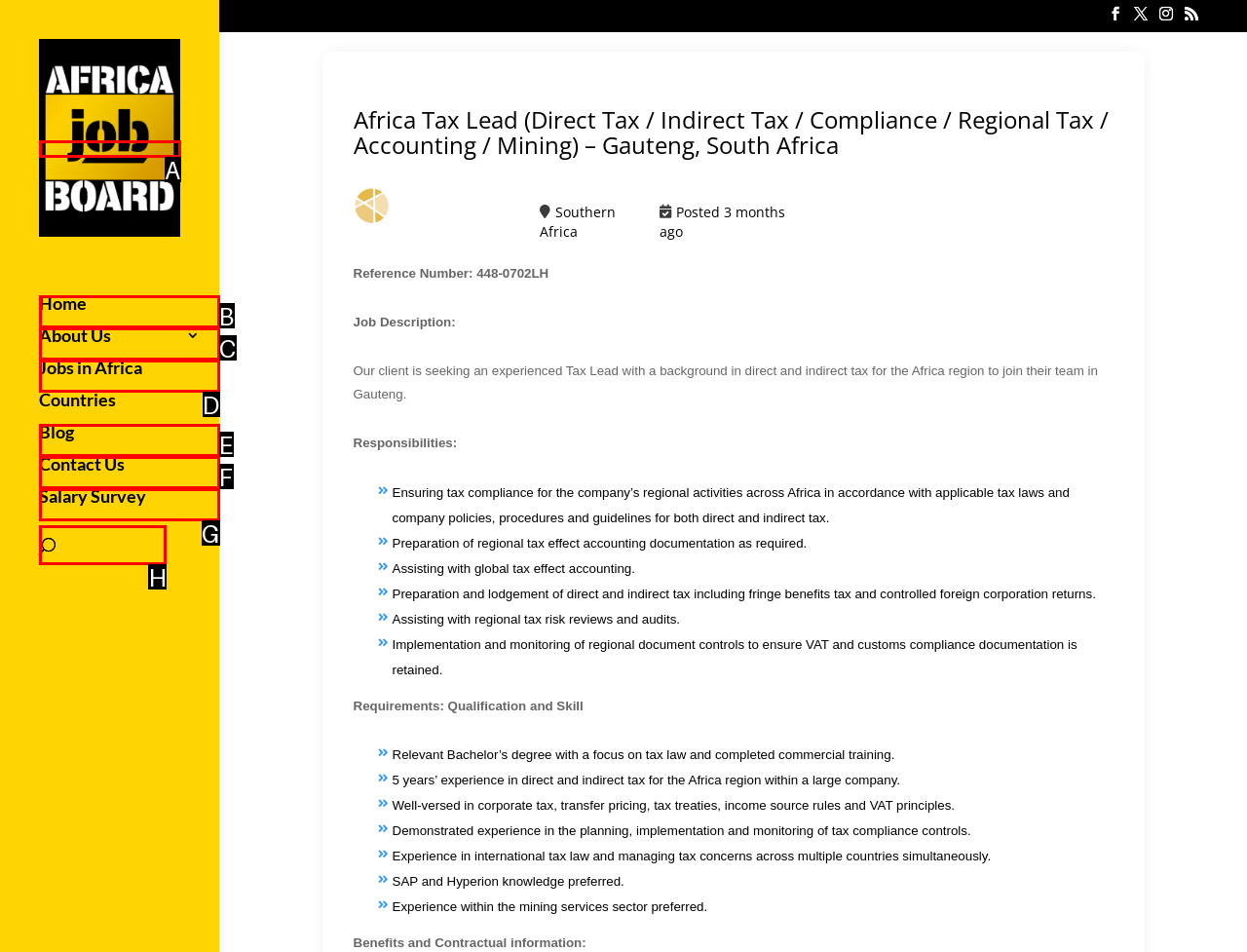Select the letter that corresponds to the UI element described as: Salary Survey
Answer by providing the letter from the given choices.

G